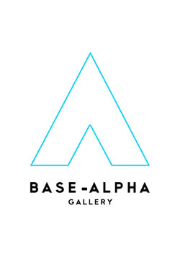Thoroughly describe everything you see in the image.

The image features the logo of Base-Alpha Gallery, characterized by a modern and minimalist design. The logo consists of a stylized blue outline of an upward-pointing triangle, symbolizing growth and creativity. Beneath the triangle, the name "BASE-ALPHA" is prominently displayed in bold black letters, with the word "GALLERY" in a slightly smaller font, emphasizing the gallery's identity in the contemporary art space. This design represents a fresh and innovative approach to art curation, reflecting the gallery’s mission to showcase transformative and thought-provoking exhibitions.